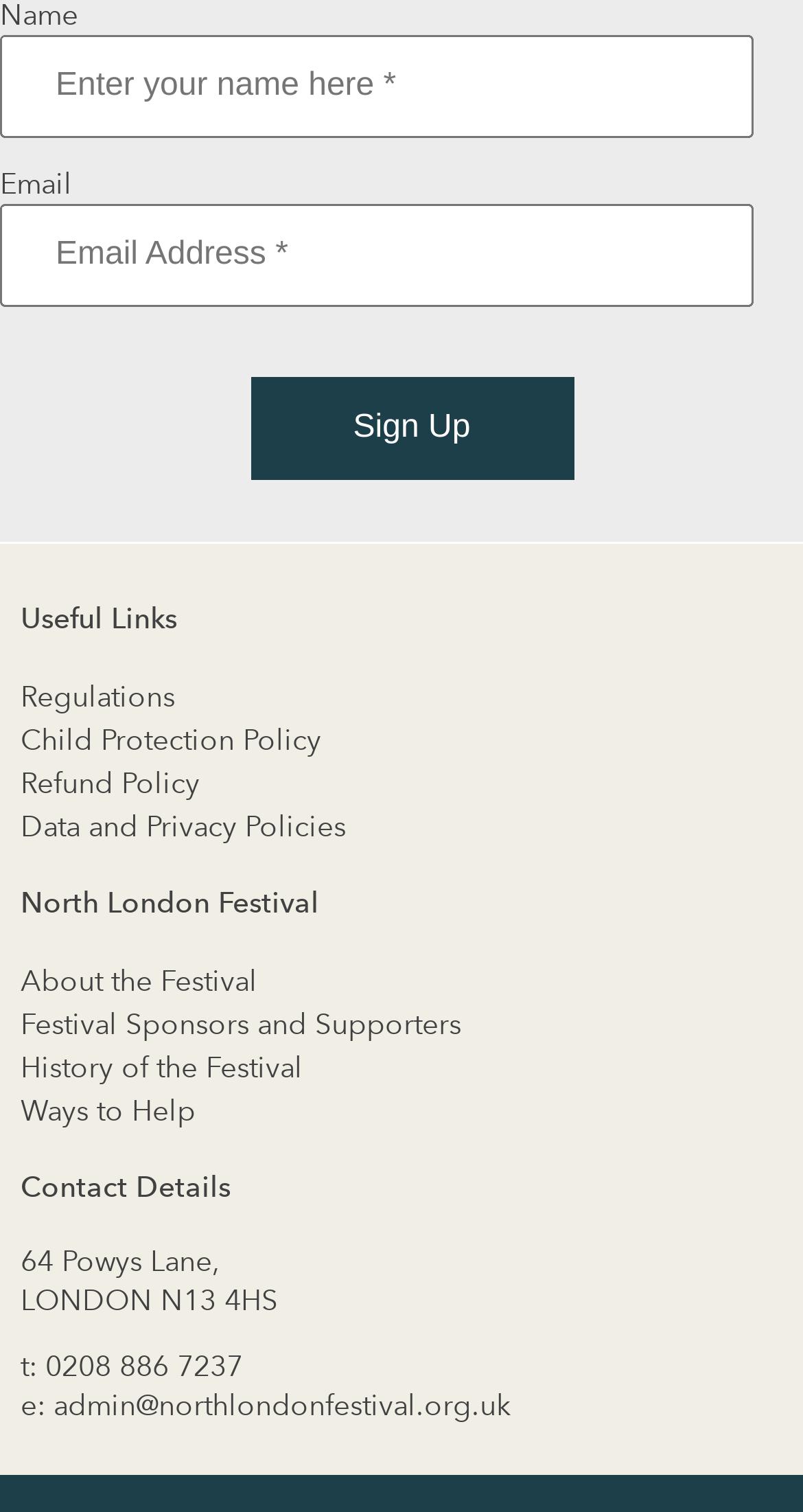Please locate the bounding box coordinates of the element that should be clicked to achieve the given instruction: "Visit the Regulations page".

[0.026, 0.45, 0.218, 0.473]